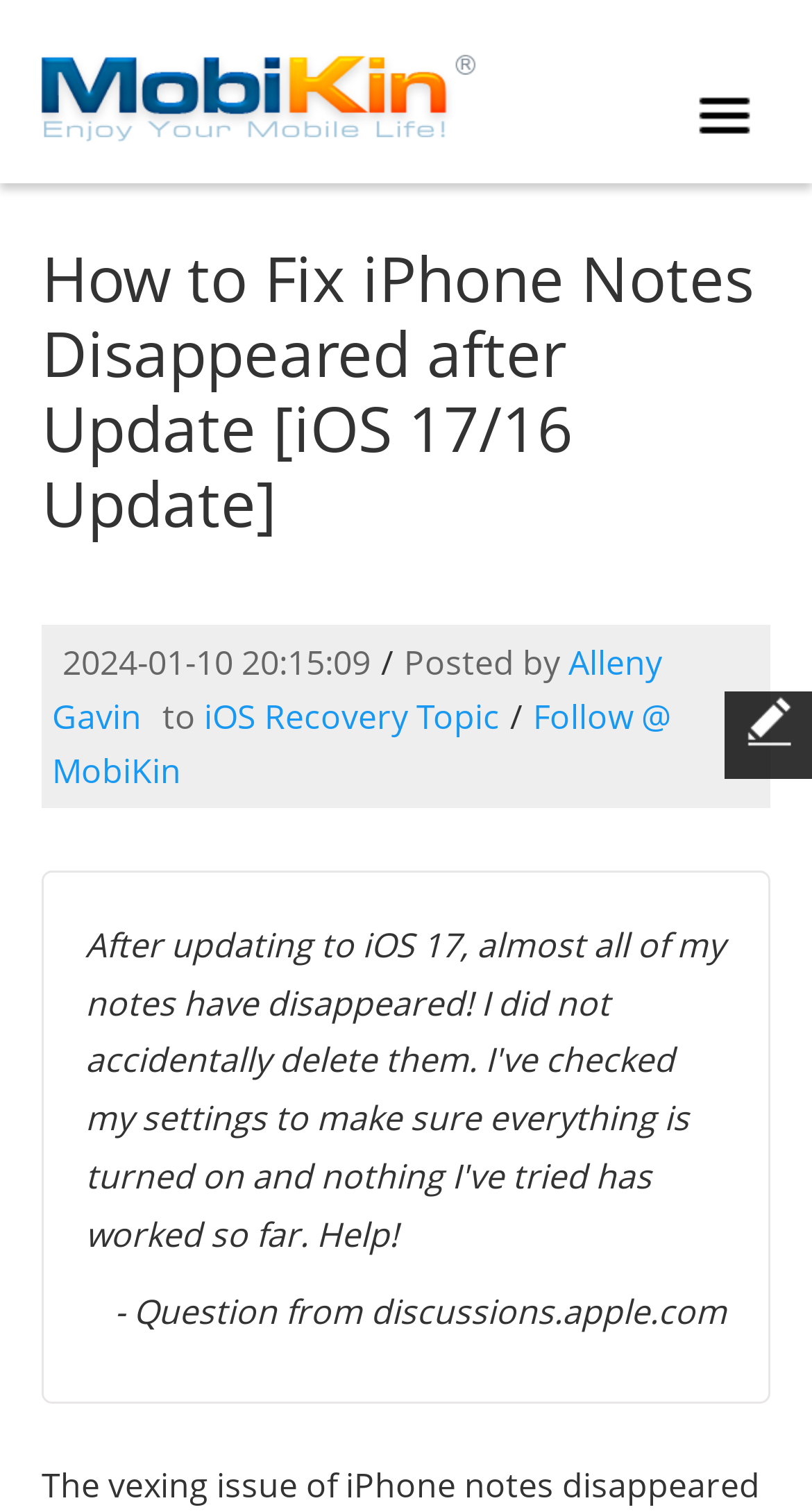What is the date of the article?
Give a detailed response to the question by analyzing the screenshot.

I found the date of the article by looking at the static text element that says '2024-01-10 20:15:09' which is located below the main heading and above the author information.